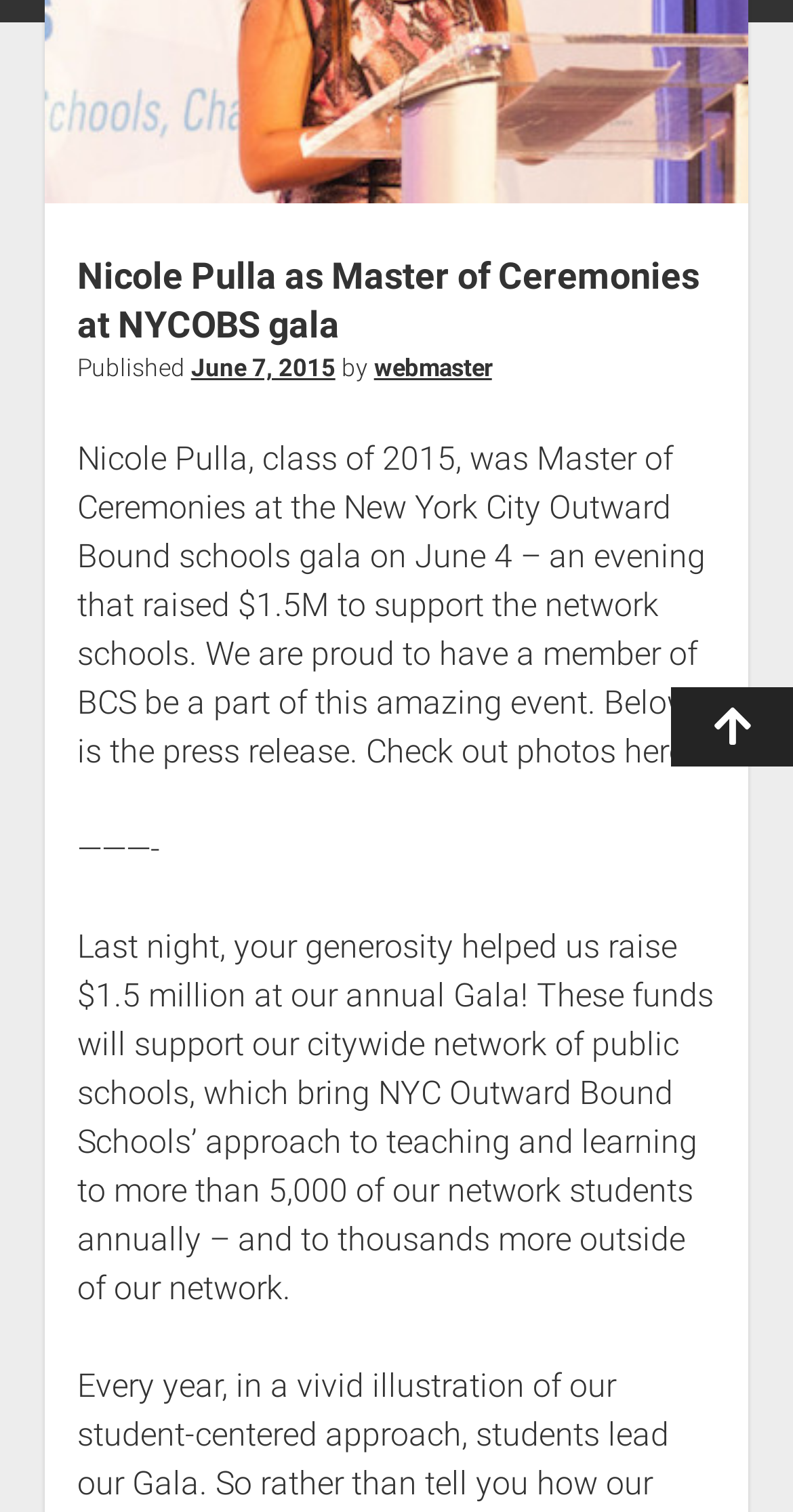Determine the bounding box coordinates of the UI element that matches the following description: "BCS Mission". The coordinates should be four float numbers between 0 and 1 in the format [left, top, right, bottom].

[0.381, 0.052, 0.619, 0.087]